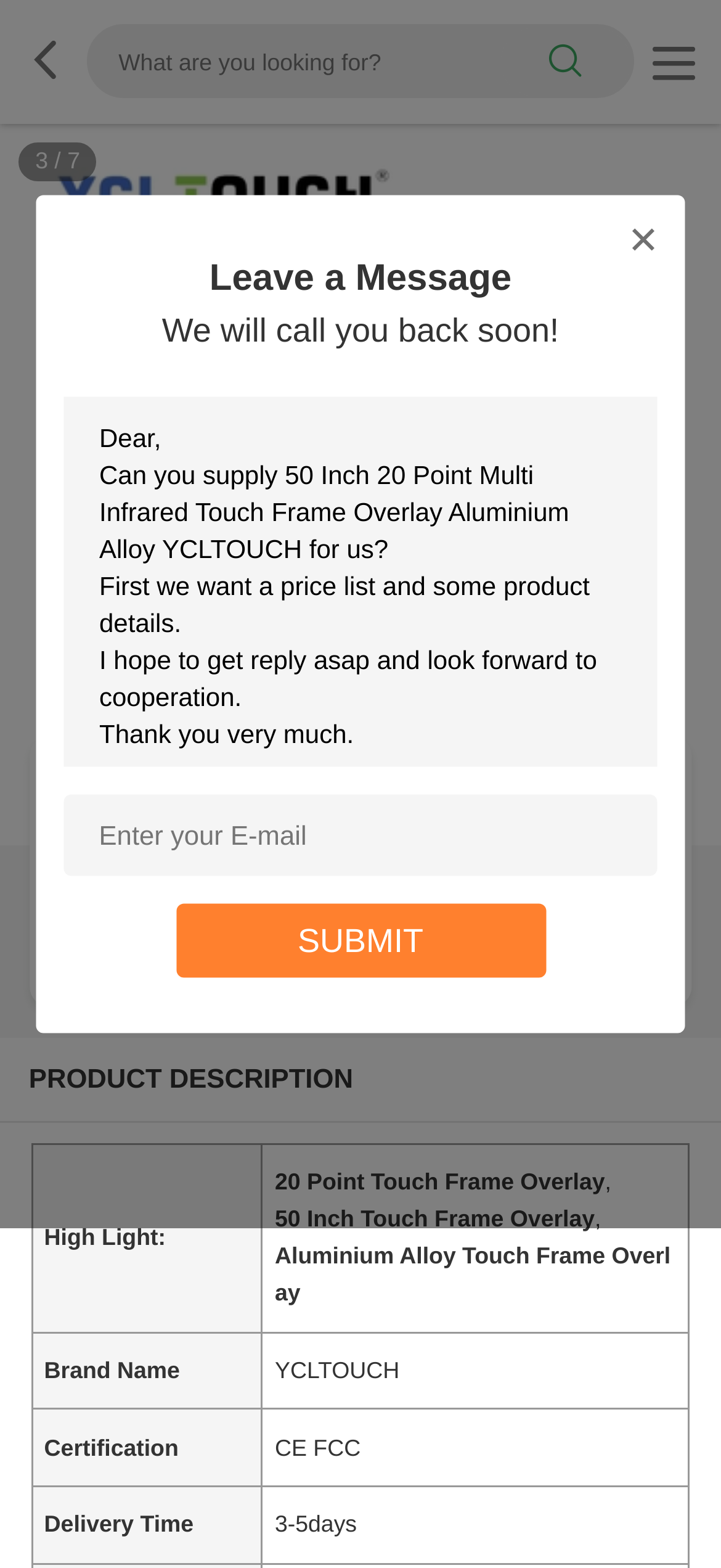For the following element description, predict the bounding box coordinates in the format (top-left x, top-left y, bottom-right x, bottom-right y). All values should be floating point numbers between 0 and 1. Description: search

[0.694, 0.017, 0.876, 0.061]